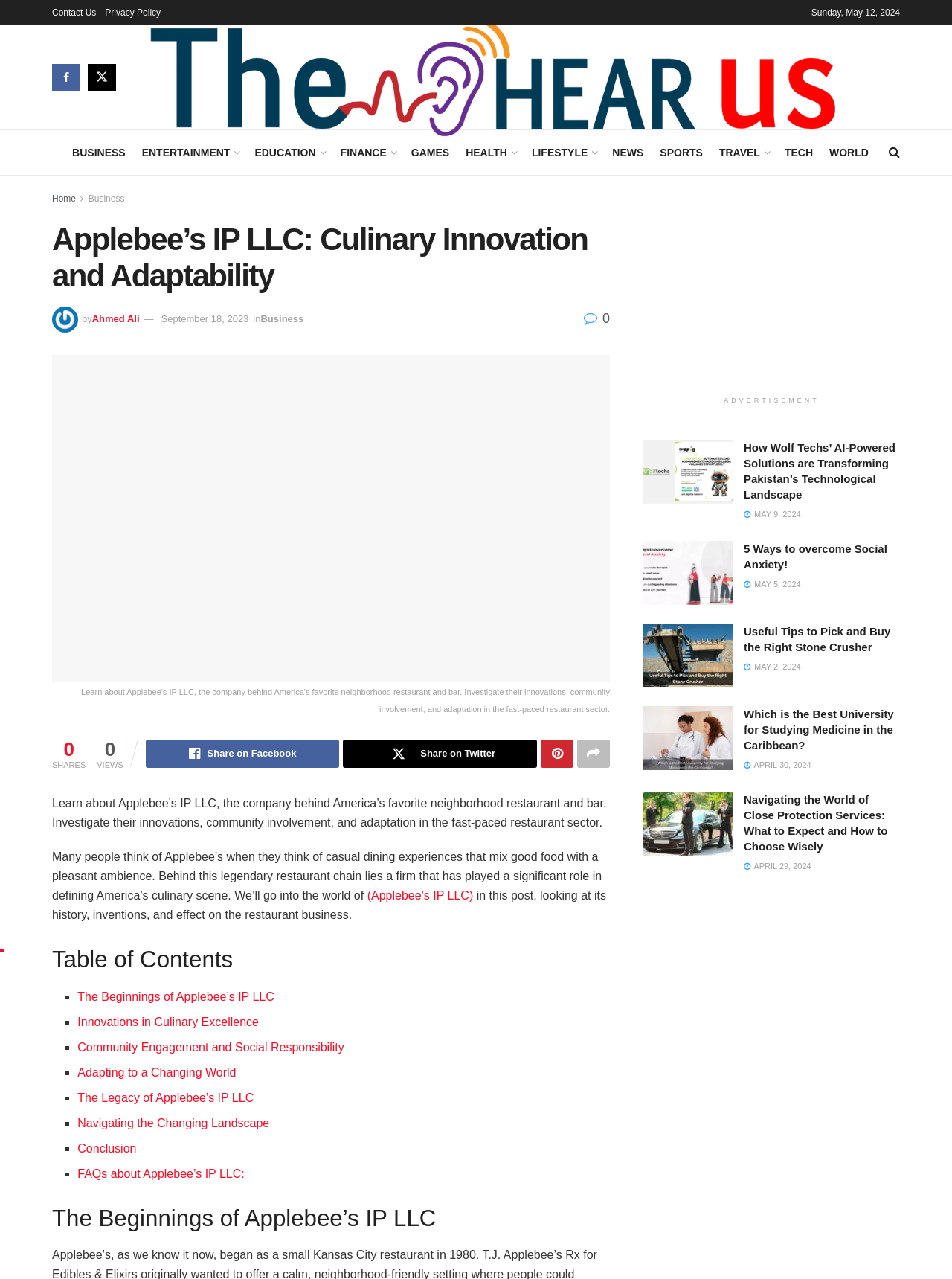Predict the bounding box of the UI element based on this description: "Privacy Policy".

[0.11, 0.0, 0.169, 0.02]